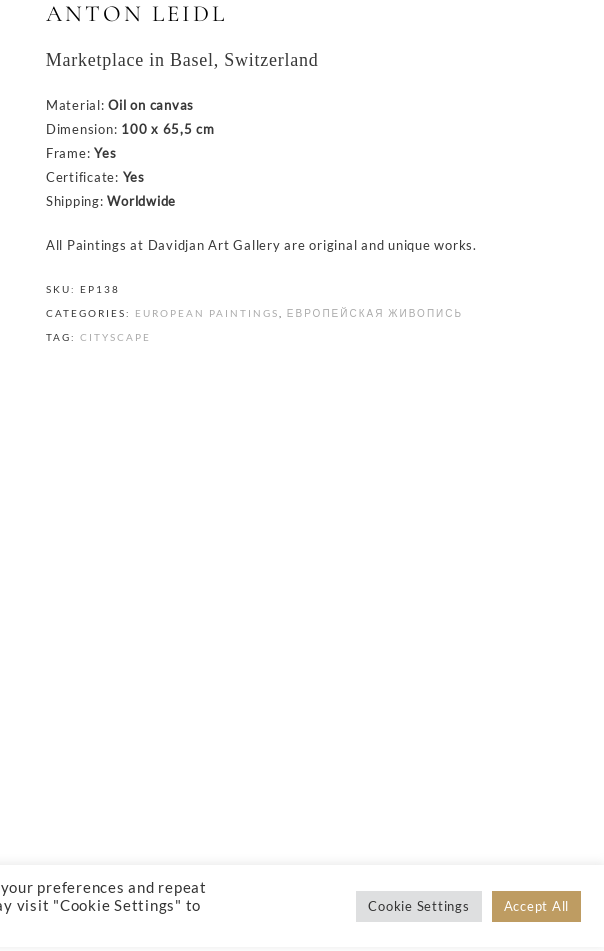Offer an in-depth caption of the image, mentioning all notable aspects.

**Caption:** 

This artwork by Anton Leidl, titled "Marketplace in Basel, Switzerland," is a captivating oil painting on canvas measuring 100 x 65.5 cm. The piece is elegantly framed and includes a certificate of authenticity. It is part of the collection at Davidjan Art Gallery, which specializes in unique and original works. This particular painting is categorized under European Paintings and is associated with the tag "Cityscape." Additionally, the artwork is available for worldwide shipping, ensuring that its beauty can be appreciated globally. The SKU for this piece is EP138, highlighting its distinctive inventory identification.